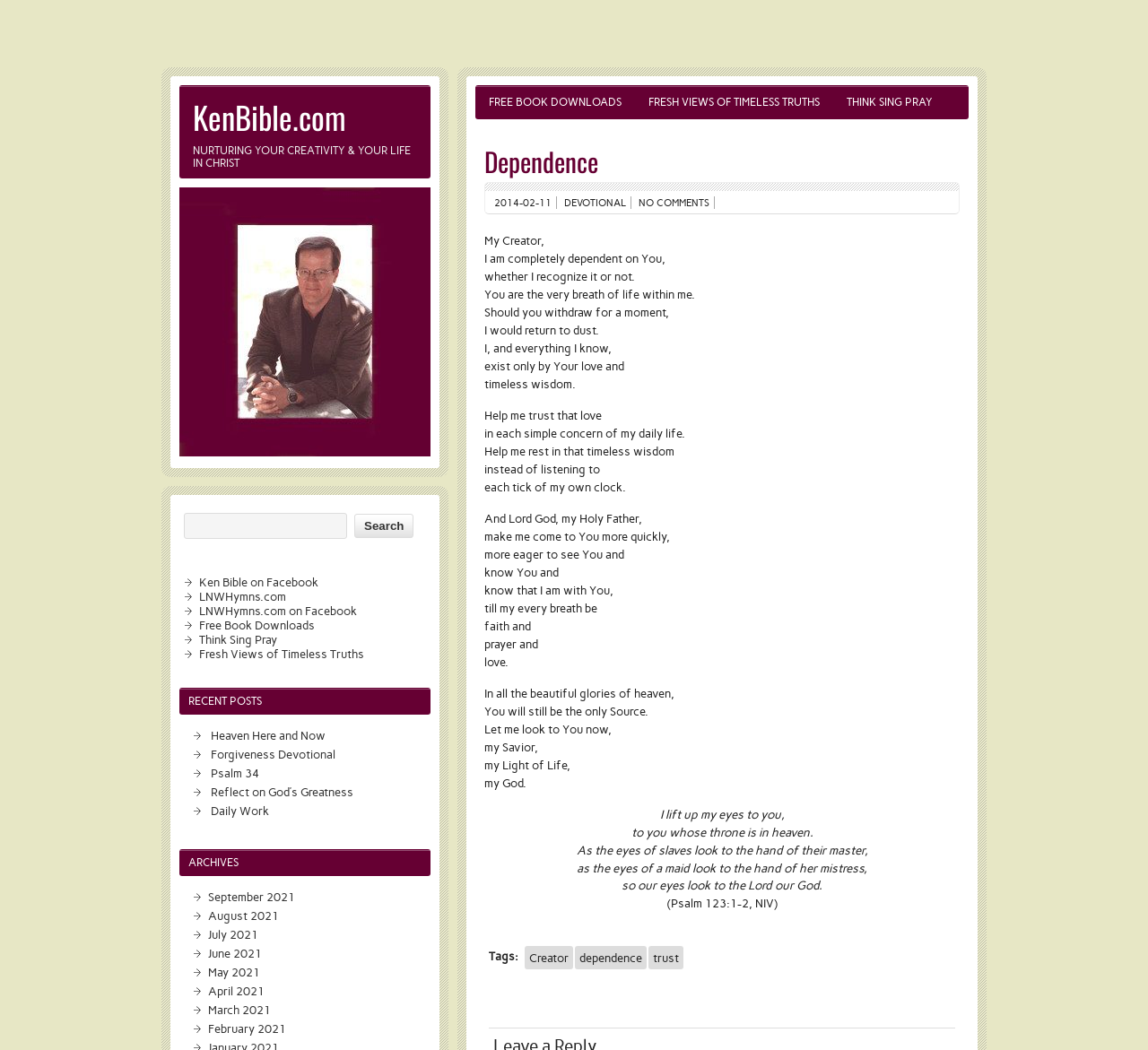What is the source of the scripture quote?
Please use the image to deliver a detailed and complete answer.

The source of the scripture quote is 'Psalm 123:1-2, NIV' which is indicated by the StaticText element with the text '(Psalm 123:1-2, NIV)' at the bottom of the webpage.